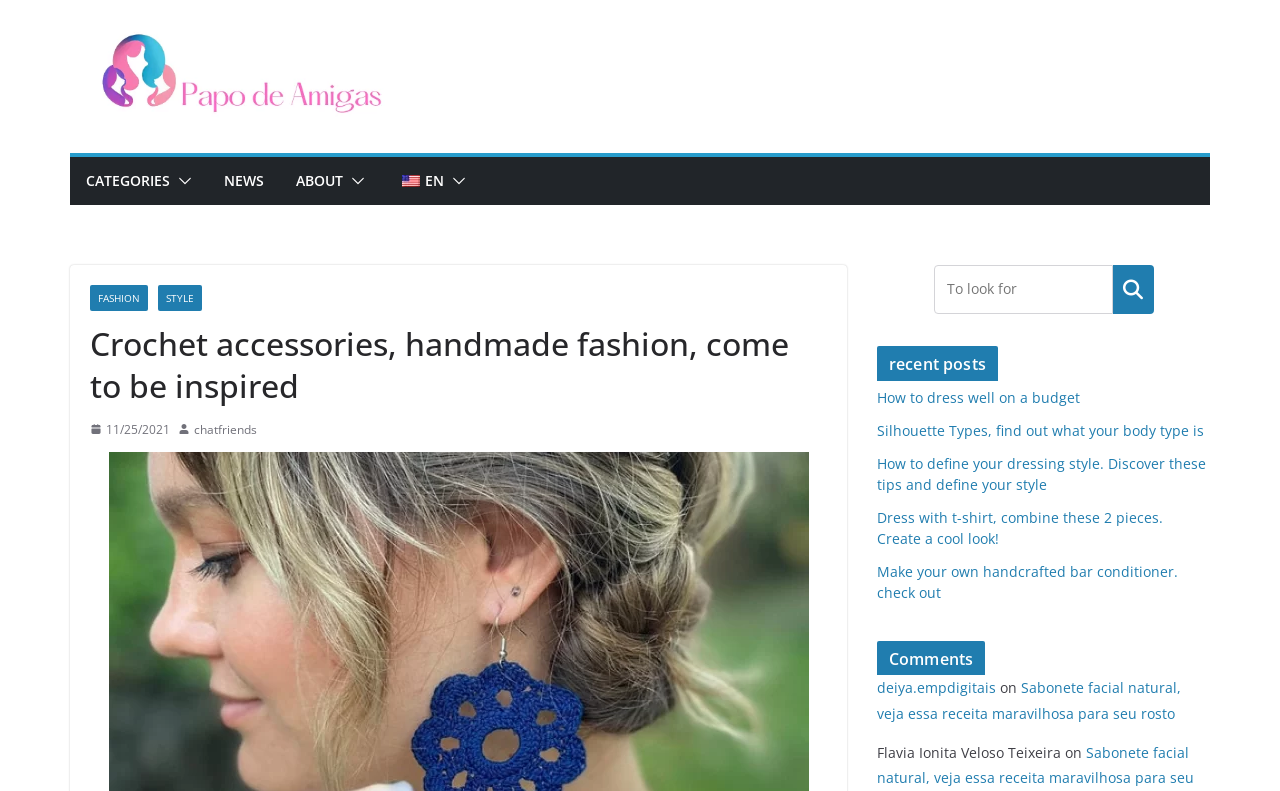Please find the bounding box coordinates of the clickable region needed to complete the following instruction: "Search for something". The bounding box coordinates must consist of four float numbers between 0 and 1, i.e., [left, top, right, bottom].

[0.729, 0.335, 0.869, 0.397]